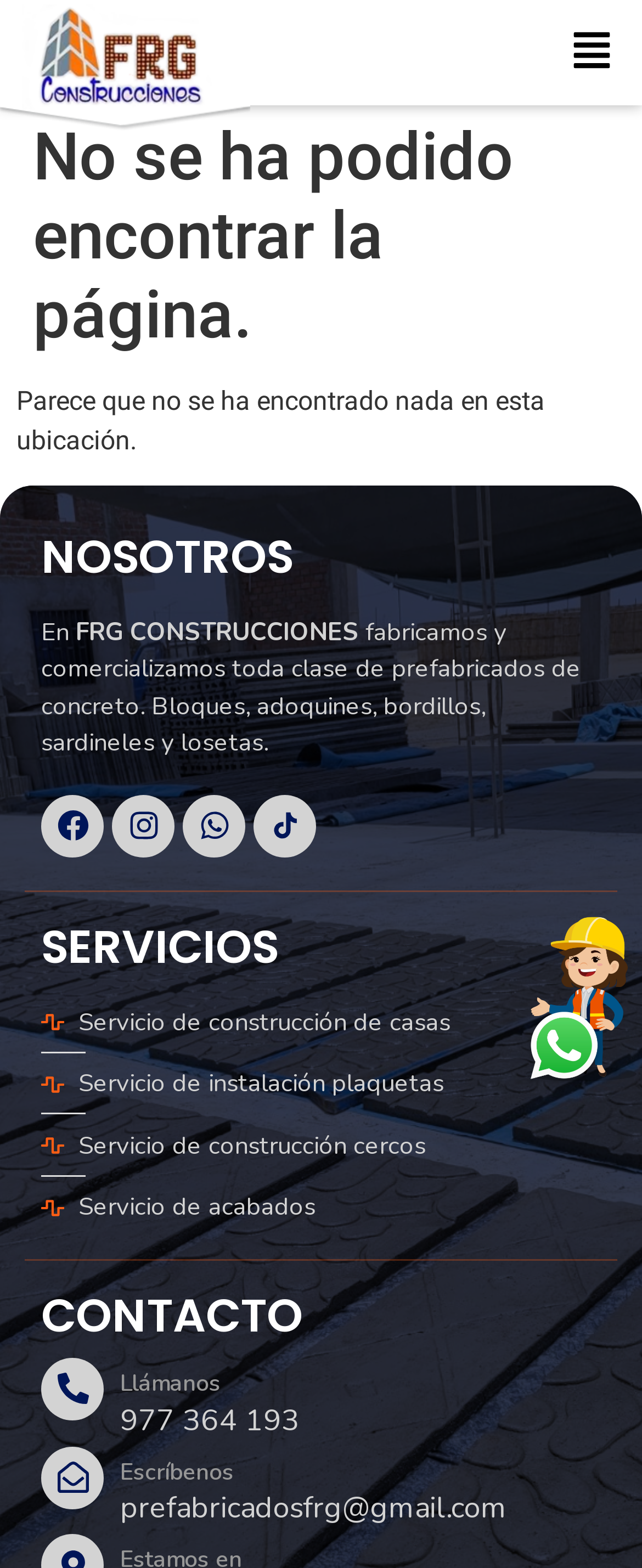Identify the bounding box coordinates for the UI element described as: "Servicio de acabados".

[0.064, 0.758, 0.936, 0.782]